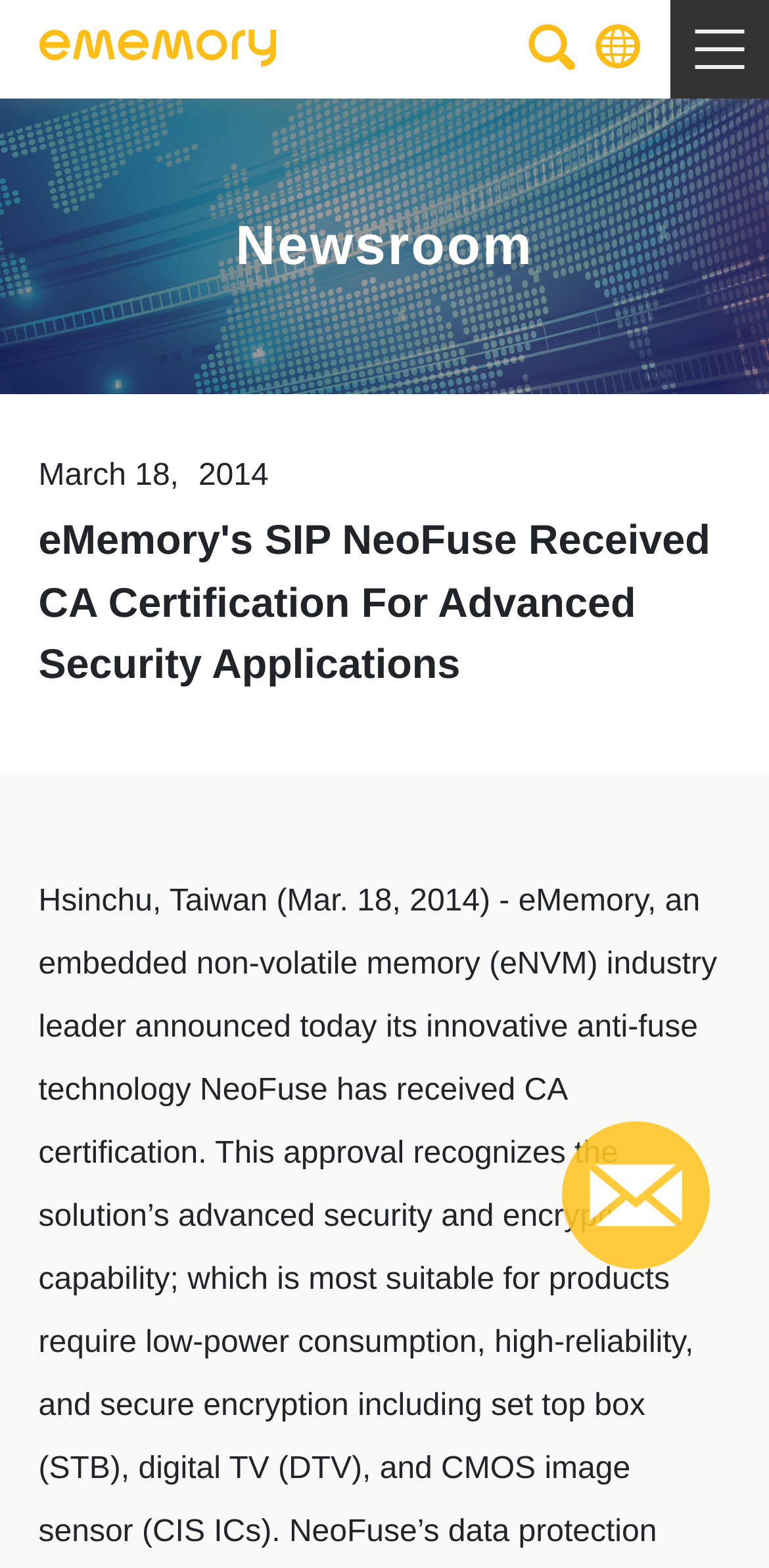Predict the bounding box of the UI element based on this description: "Newsletter".

[0.731, 0.715, 0.923, 0.809]